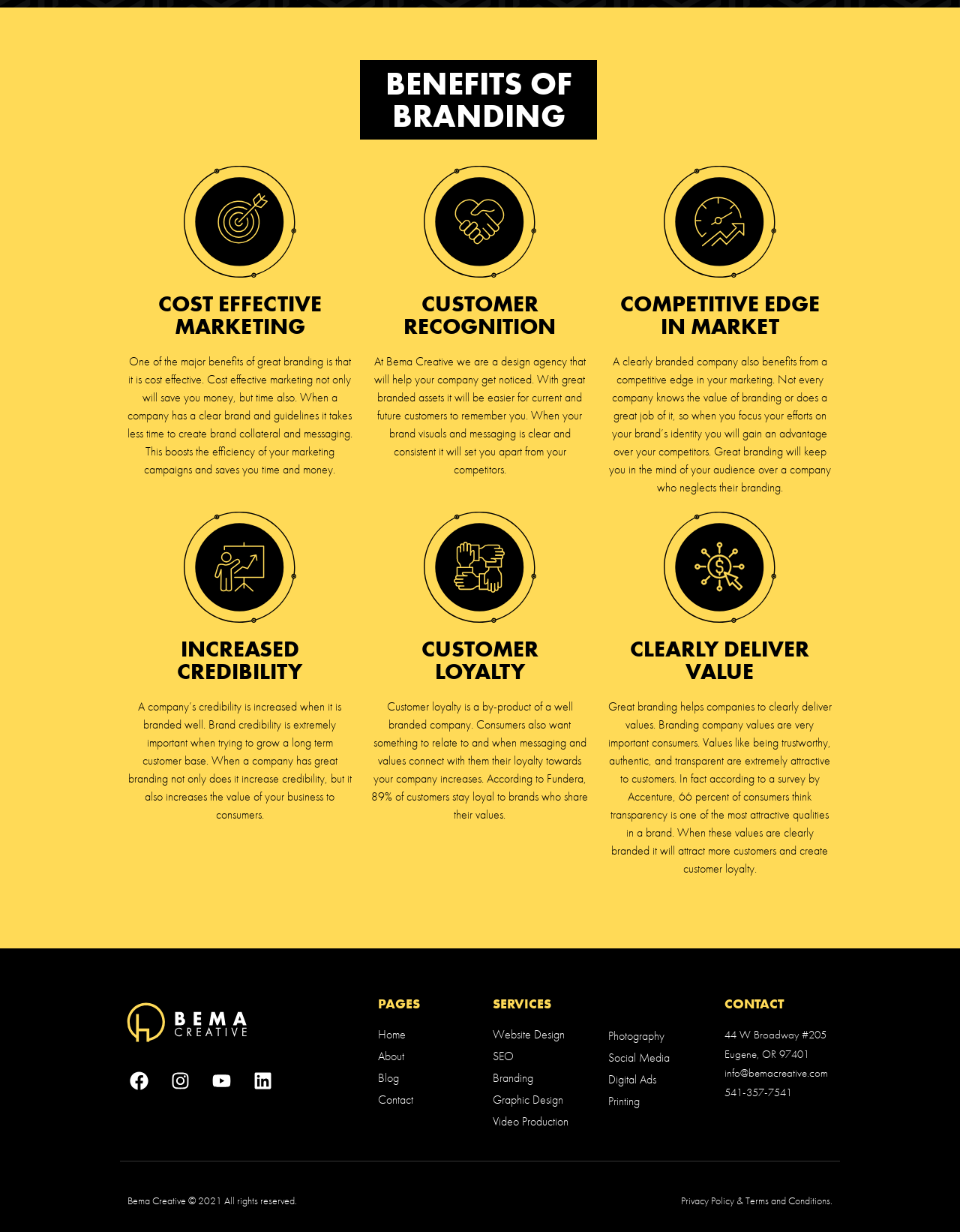Locate the bounding box of the UI element with the following description: "SEO".

[0.513, 0.85, 0.633, 0.865]